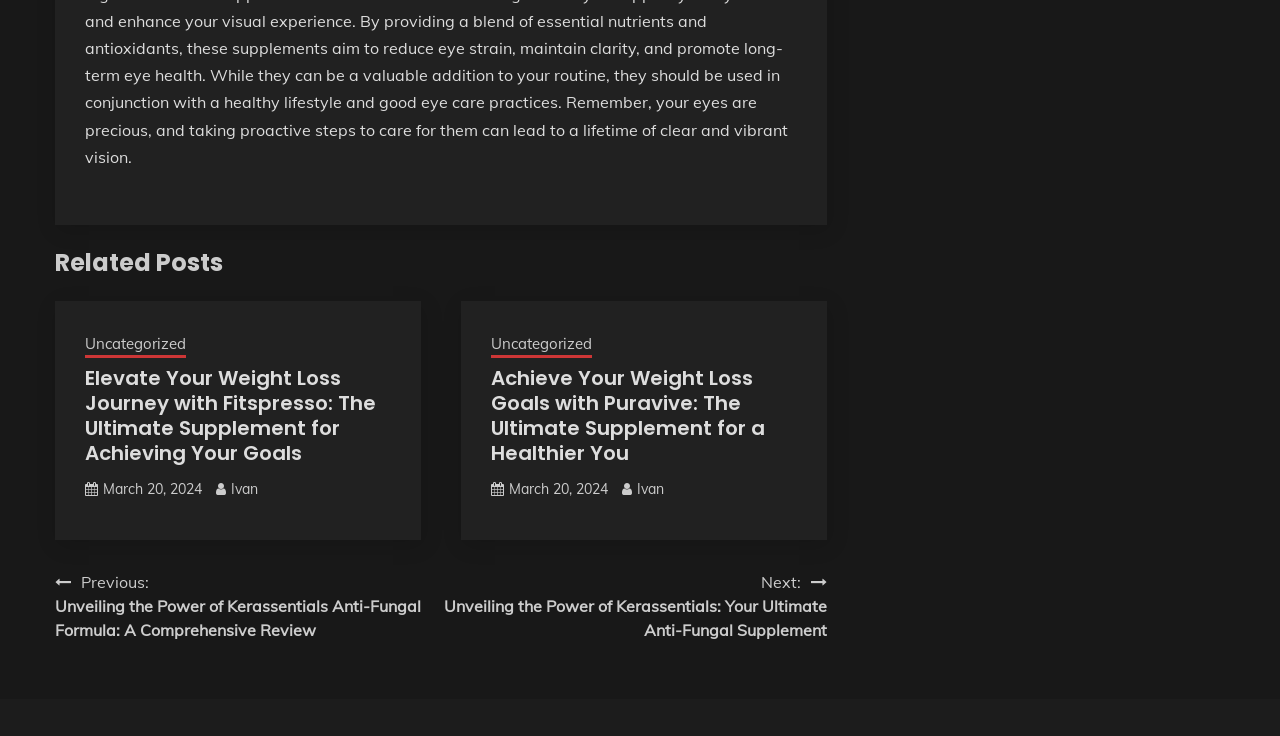Can you provide the bounding box coordinates for the element that should be clicked to implement the instruction: "View the Staff page"?

None